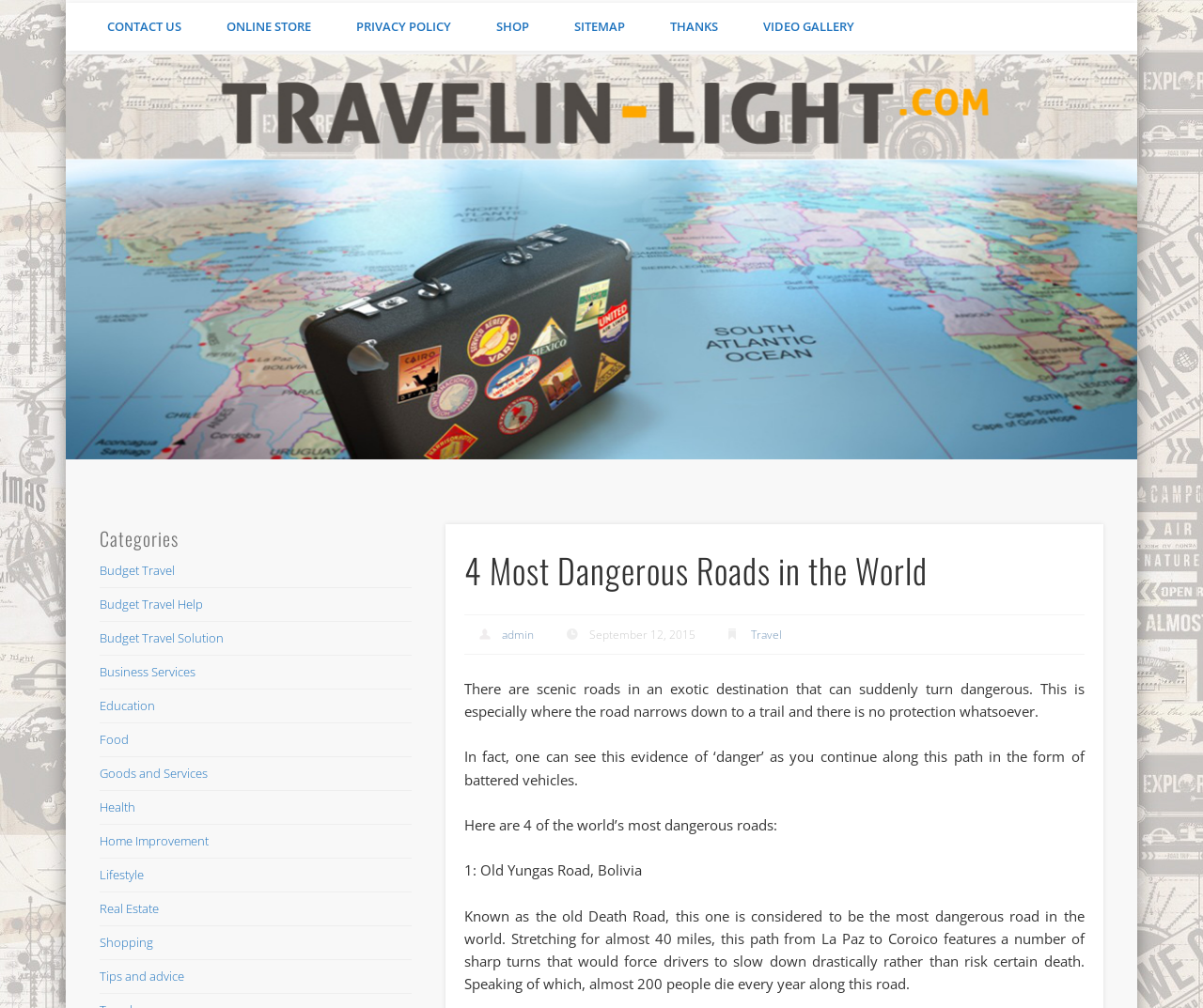Illustrate the webpage's structure and main components comprehensively.

The webpage is about the 4 most dangerous roads in the world, with a focus on travel. At the top, there is a banner image that spans almost the entire width of the page. Below the banner, there are several links to different sections of the website, including "CONTACT US", "ONLINE STORE", and "VIDEO GALLERY", which are aligned horizontally across the top of the page.

The main content of the page is divided into two sections. On the left, there is a list of categories, including "Budget Travel", "Business Services", and "Food", among others. These categories are listed vertically, with each link stacked below the previous one.

On the right, there is a header that reads "4 Most Dangerous Roads in the World", followed by a brief introduction to the topic. The introduction is divided into three paragraphs, with the first paragraph describing the dangers of scenic roads in exotic destinations. The second paragraph mentions the evidence of danger on these roads, and the third paragraph introduces the list of the 4 most dangerous roads.

Below the introduction, there is a list of the 4 most dangerous roads, with each road described in a separate paragraph. The first road listed is the Old Yungas Road in Bolivia, which is considered the most dangerous road in the world. The description of this road includes its length, the number of sharp turns, and the number of deaths that occur on it every year.

Overall, the webpage has a clear and organized layout, with the main content divided into two sections and the links to different sections of the website aligned horizontally across the top.